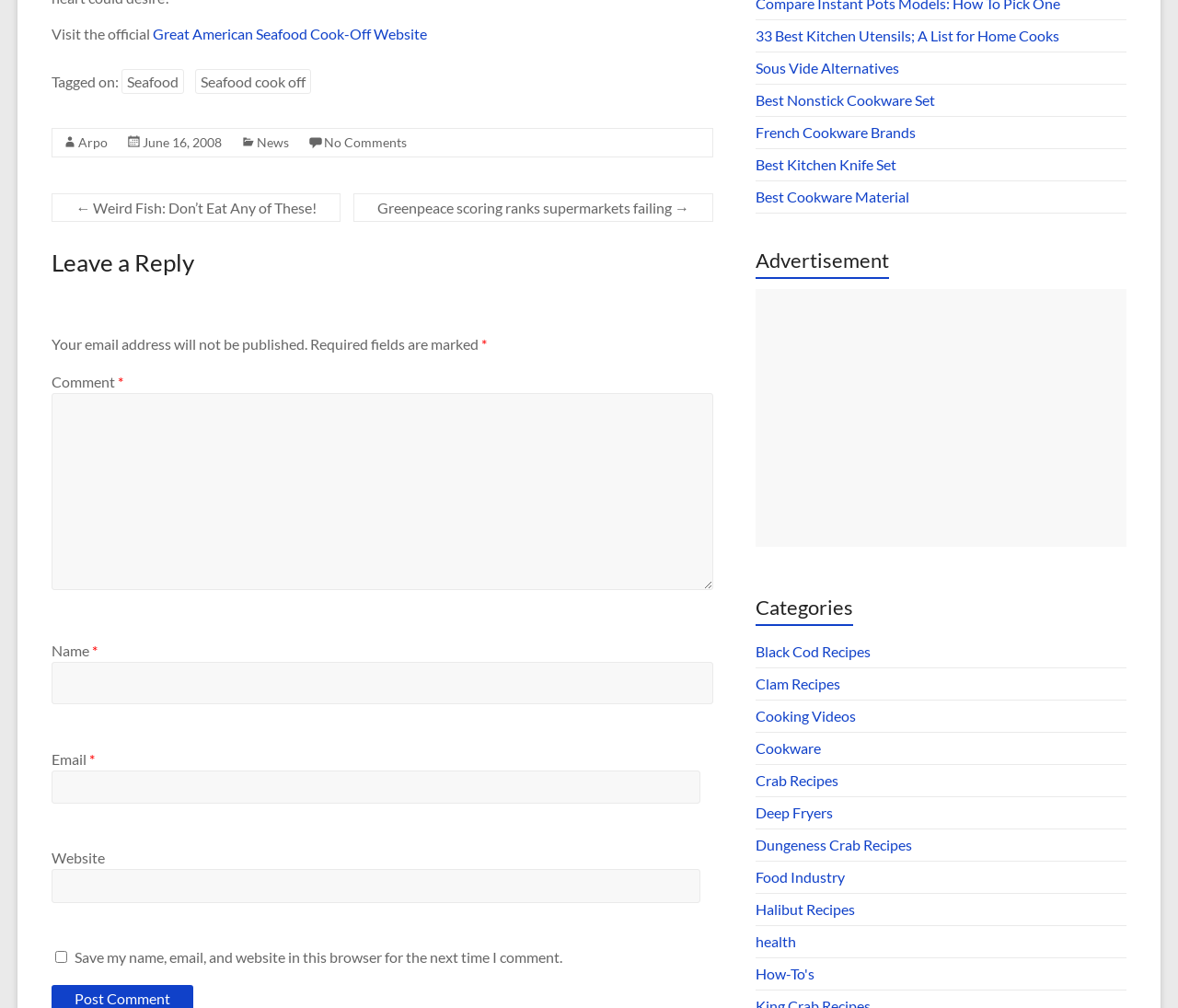For the element described, predict the bounding box coordinates as (top-left x, top-left y, bottom-right x, bottom-right y). All values should be between 0 and 1. Element description: parent_node: Name * name="author"

[0.044, 0.657, 0.606, 0.699]